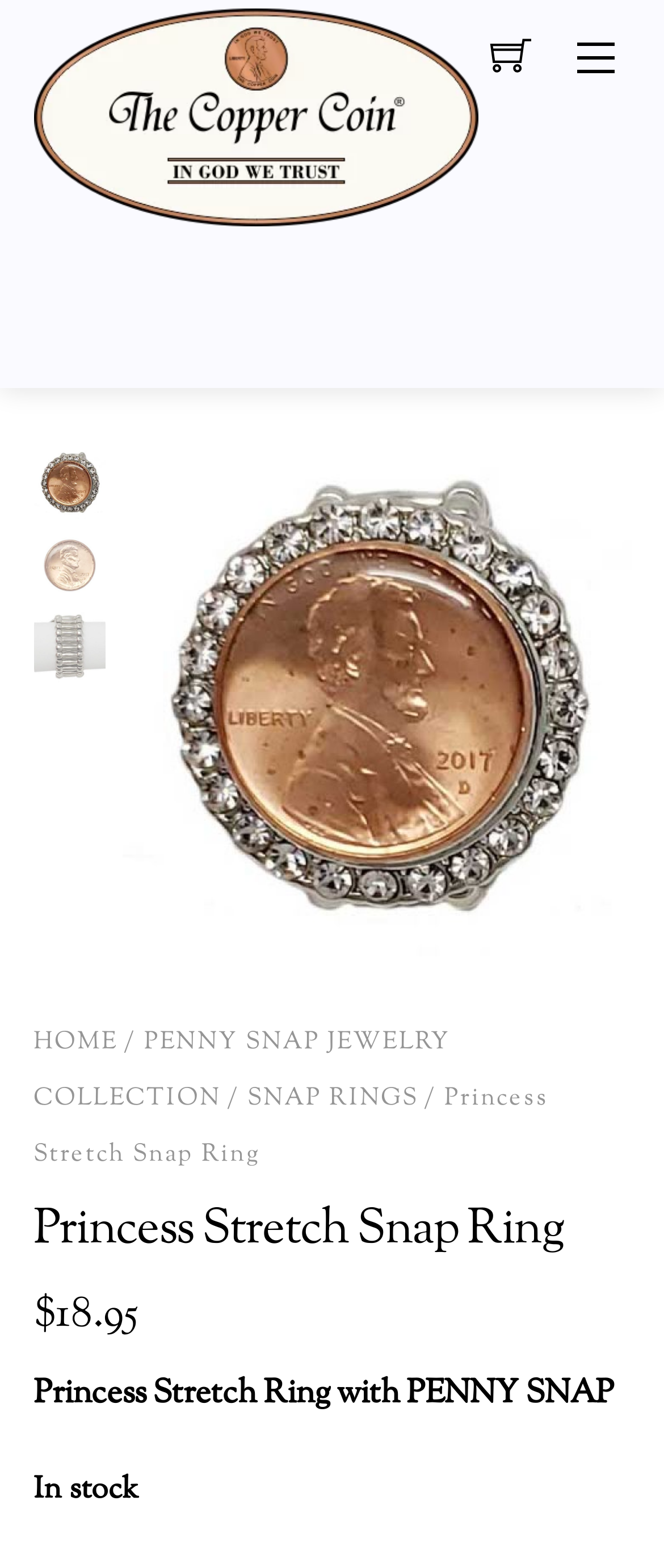What is the status of the product?
Please answer the question as detailed as possible based on the image.

I found the answer by looking at the product information section on the webpage, where it displays the status of the product as 'In stock'.